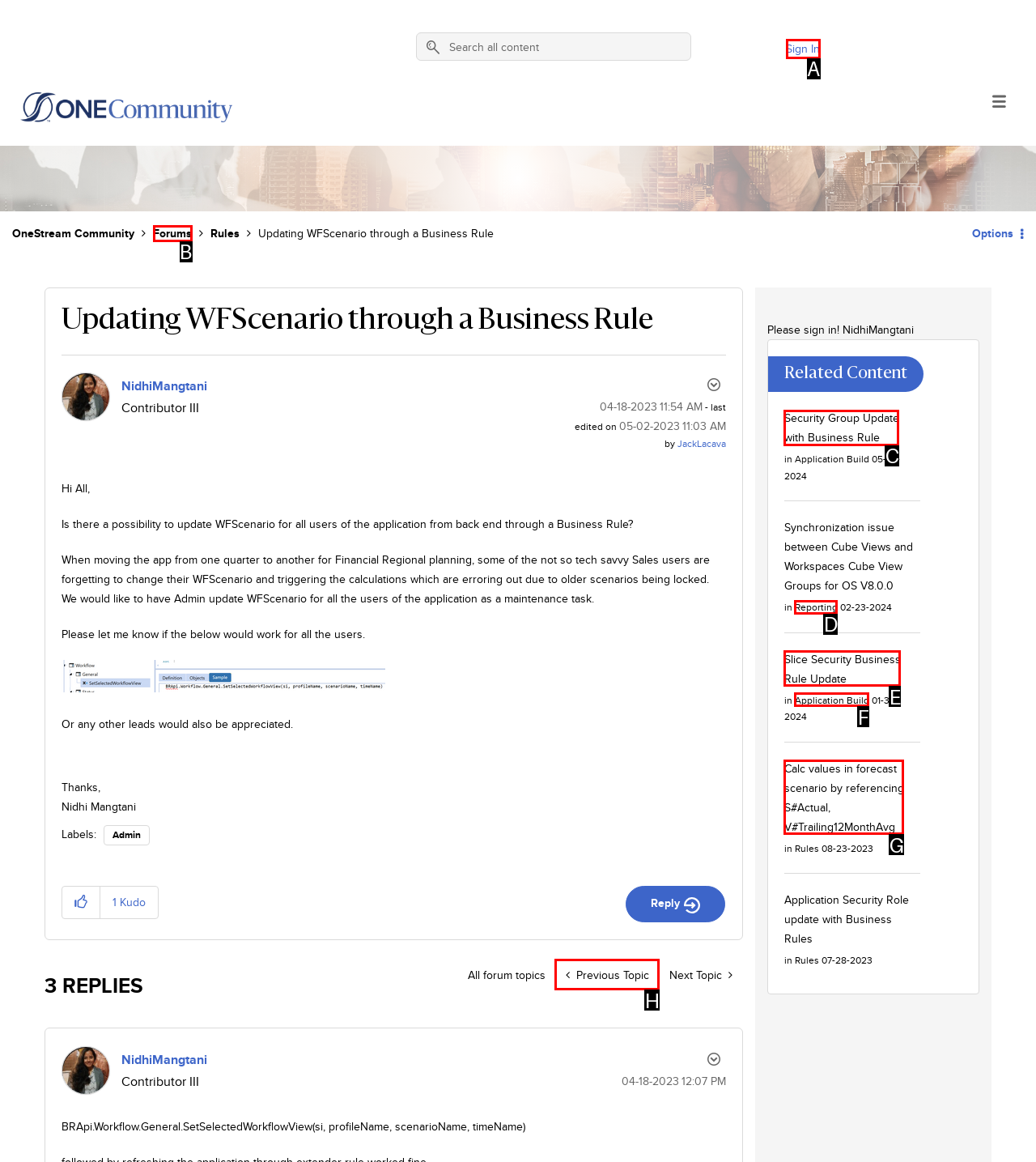Determine which option fits the element description: Application Build
Answer with the option’s letter directly.

F